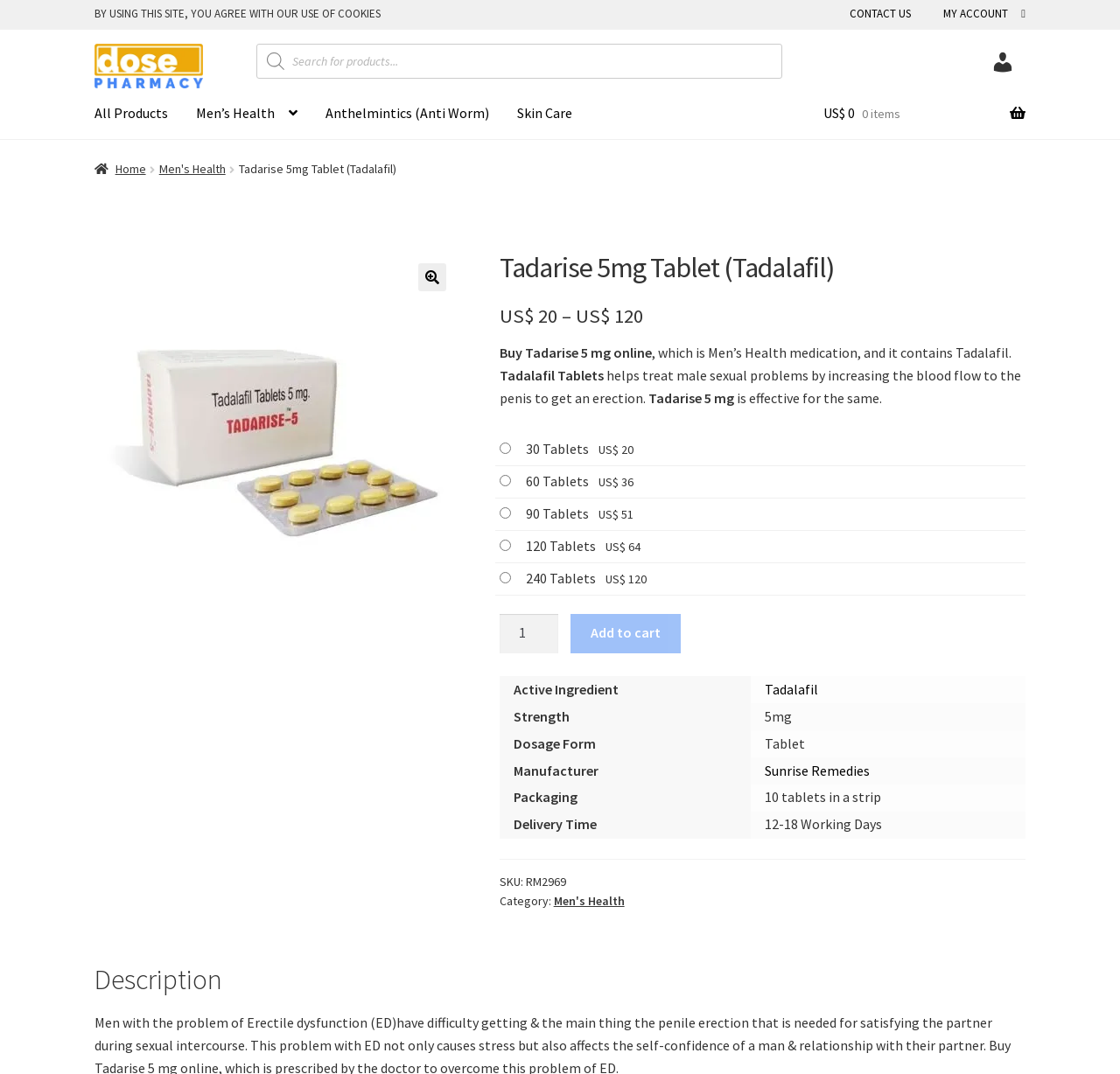Can you find the bounding box coordinates for the element to click on to achieve the instruction: "Search for products"?

[0.229, 0.041, 0.699, 0.073]